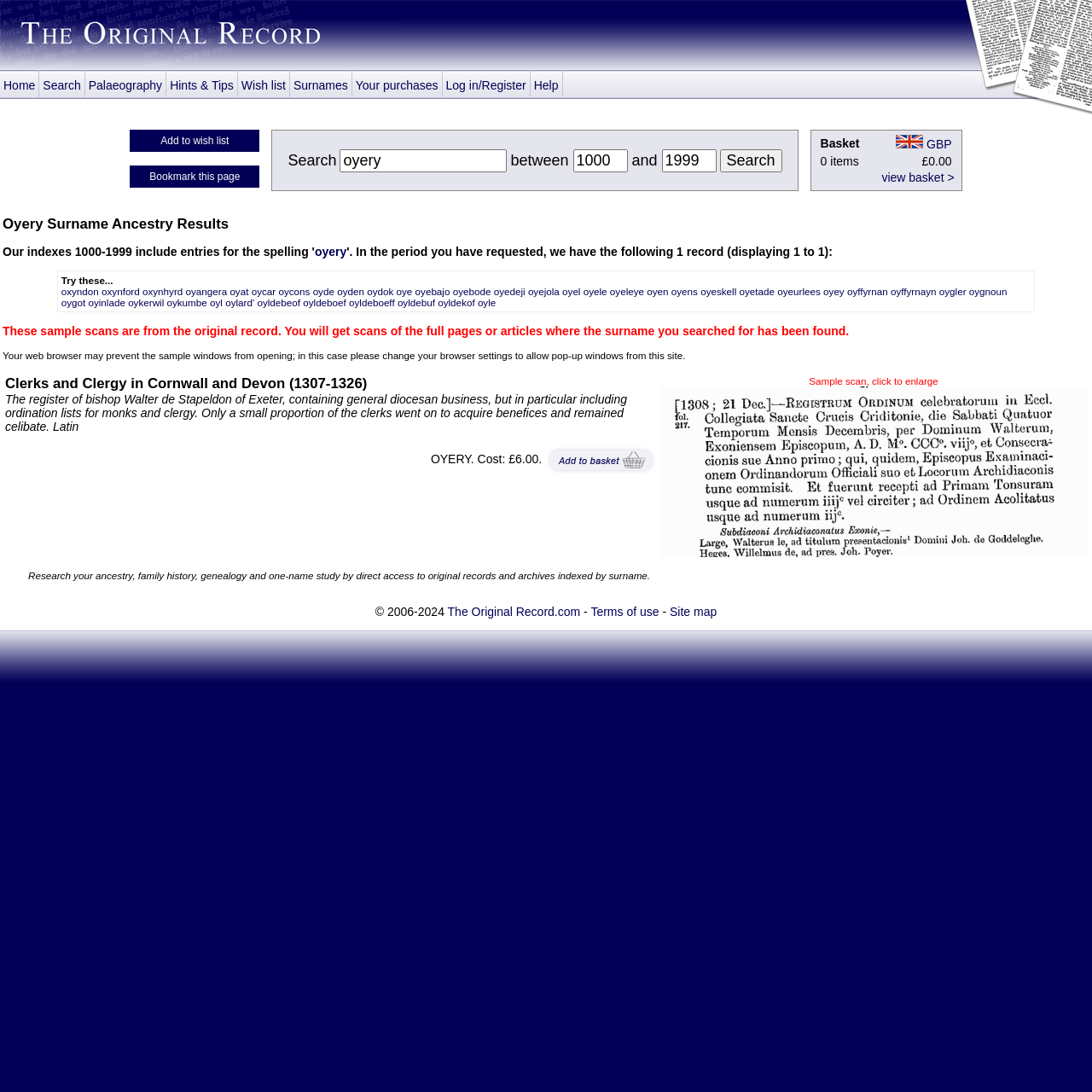Please specify the bounding box coordinates of the area that should be clicked to accomplish the following instruction: "Bookmark this page". The coordinates should consist of four float numbers between 0 and 1, i.e., [left, top, right, bottom].

[0.119, 0.152, 0.238, 0.172]